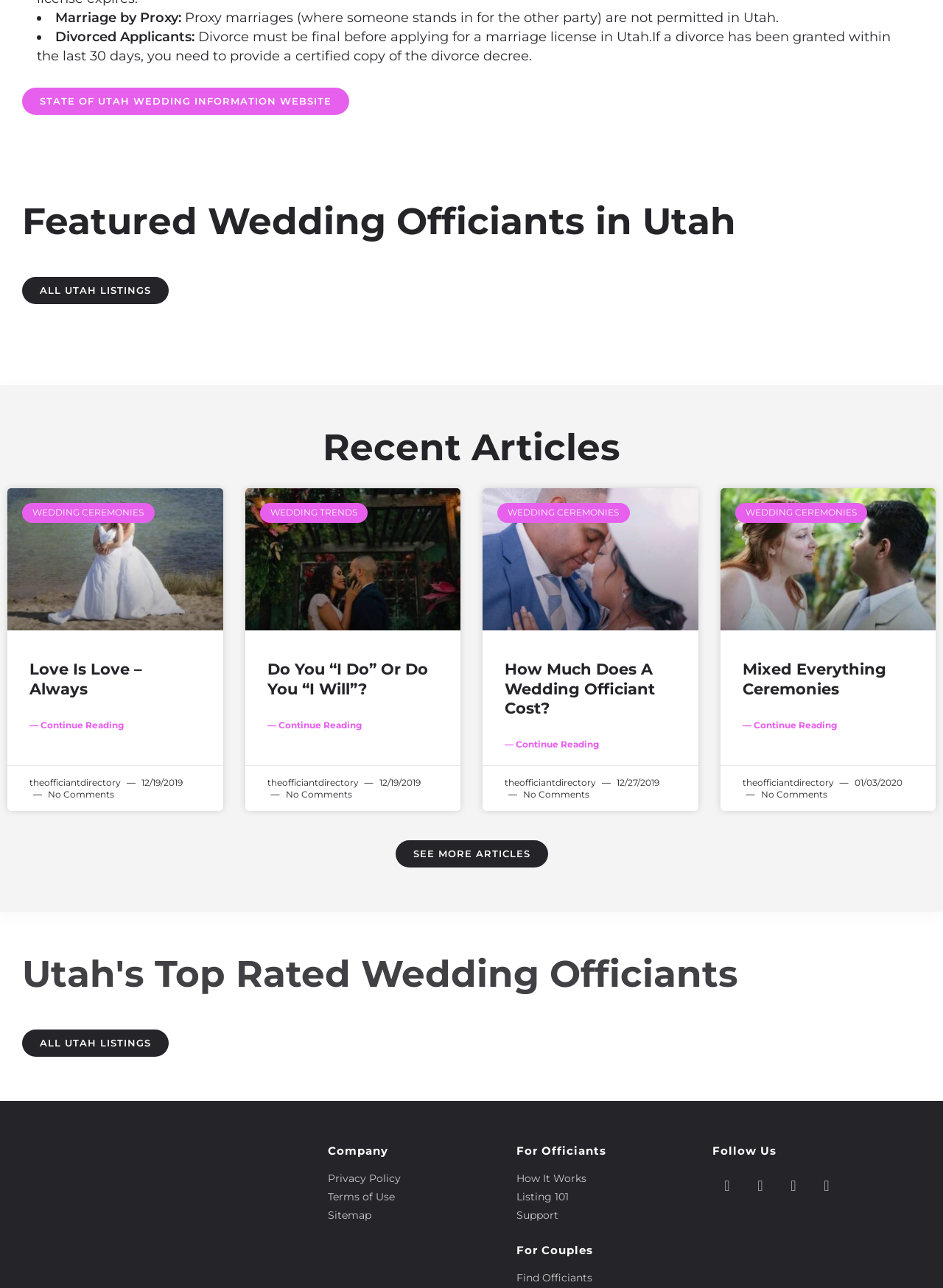What social media platforms can users follow the webpage on?
Using the image as a reference, answer with just one word or a short phrase.

Facebook, Pinterest, Instagram, Twitter